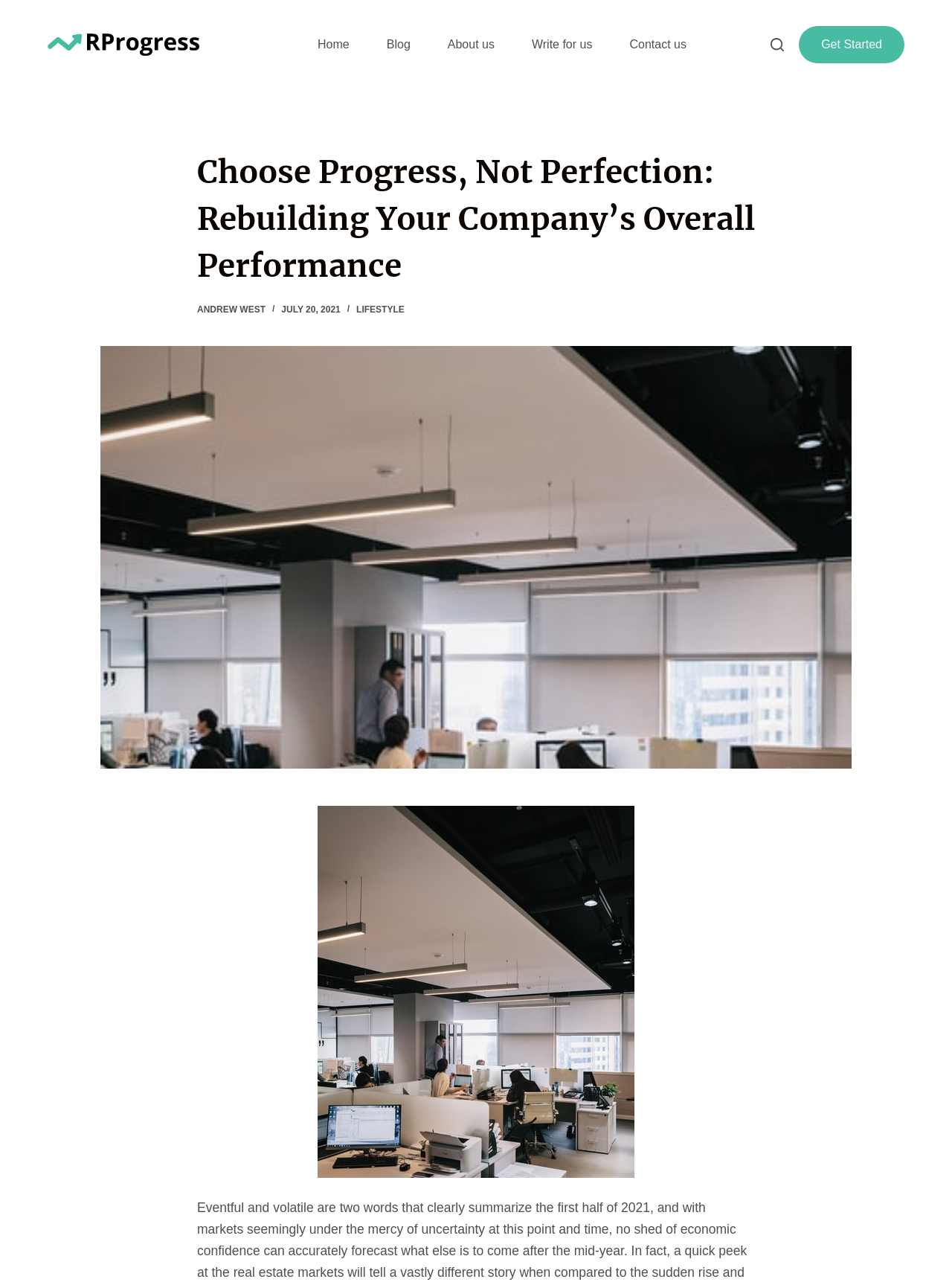Please analyze the image and give a detailed answer to the question:
What is the name of the author?

The author's name can be found in the header section of the webpage, specifically in the link element with the text 'ANDREW WEST'.